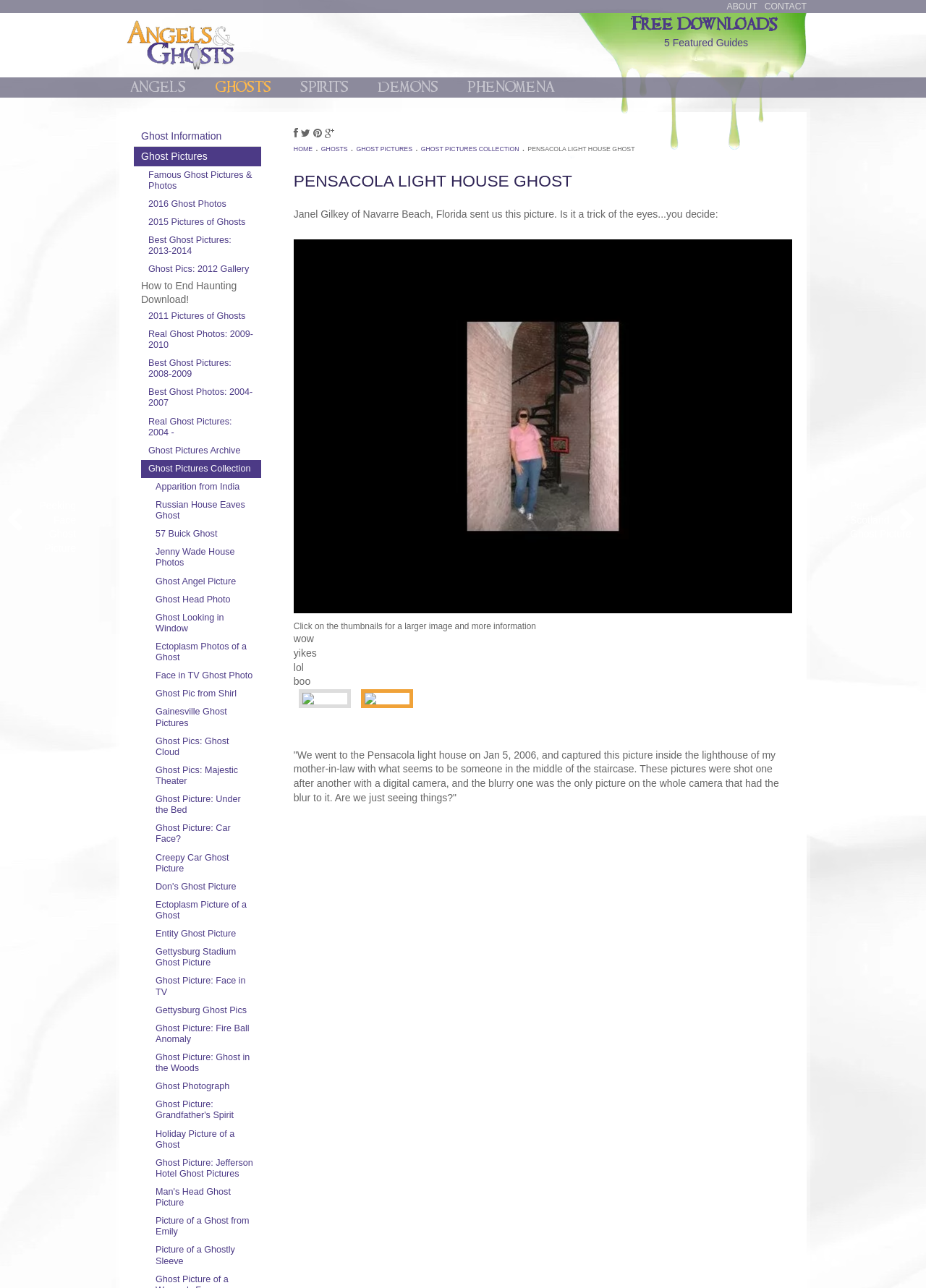Describe the entire webpage, focusing on both content and design.

This webpage is about ghost pictures, specifically featuring a ghost picture of the Pensacola Light House. At the top, there are several links, including "ABOUT", "CONTACT", and "Angels & Ghosts logo", which is accompanied by an image of the logo. Below these links, there are more links to various categories, such as "ANGELS", "GHOSTS", "SPIRITS", and "DEMONS".

The main content of the page is focused on ghost pictures, with a heading "PENSACOLA LIGHT HOUSE GHOST" and a brief description of a ghost picture taken by Janel Gilkey of Navarre Beach, Florida. The description asks the viewer to decide if the image is a trick of the eyes or not.

Below the description, there are several links to other ghost pictures, including "Ghost Information", "Ghost Pictures", and "Famous Ghost Pictures & Photos". These links are followed by a list of specific ghost picture links, such as "Apparition from India", "Russian House Eaves Ghost", and "Ghost Angel Picture".

On the right side of the page, there are several static text elements with reactions to the ghost pictures, such as "wow", "yikes", "lol", and "boo". There are also two images, but their contents are not described.

At the bottom of the page, there is a longer description of a ghost picture taken at the Pensacola light house, along with two links to other ghost pictures, "Peeking Face Ghost Picture" and "Pert Scotland Ghost Picture".